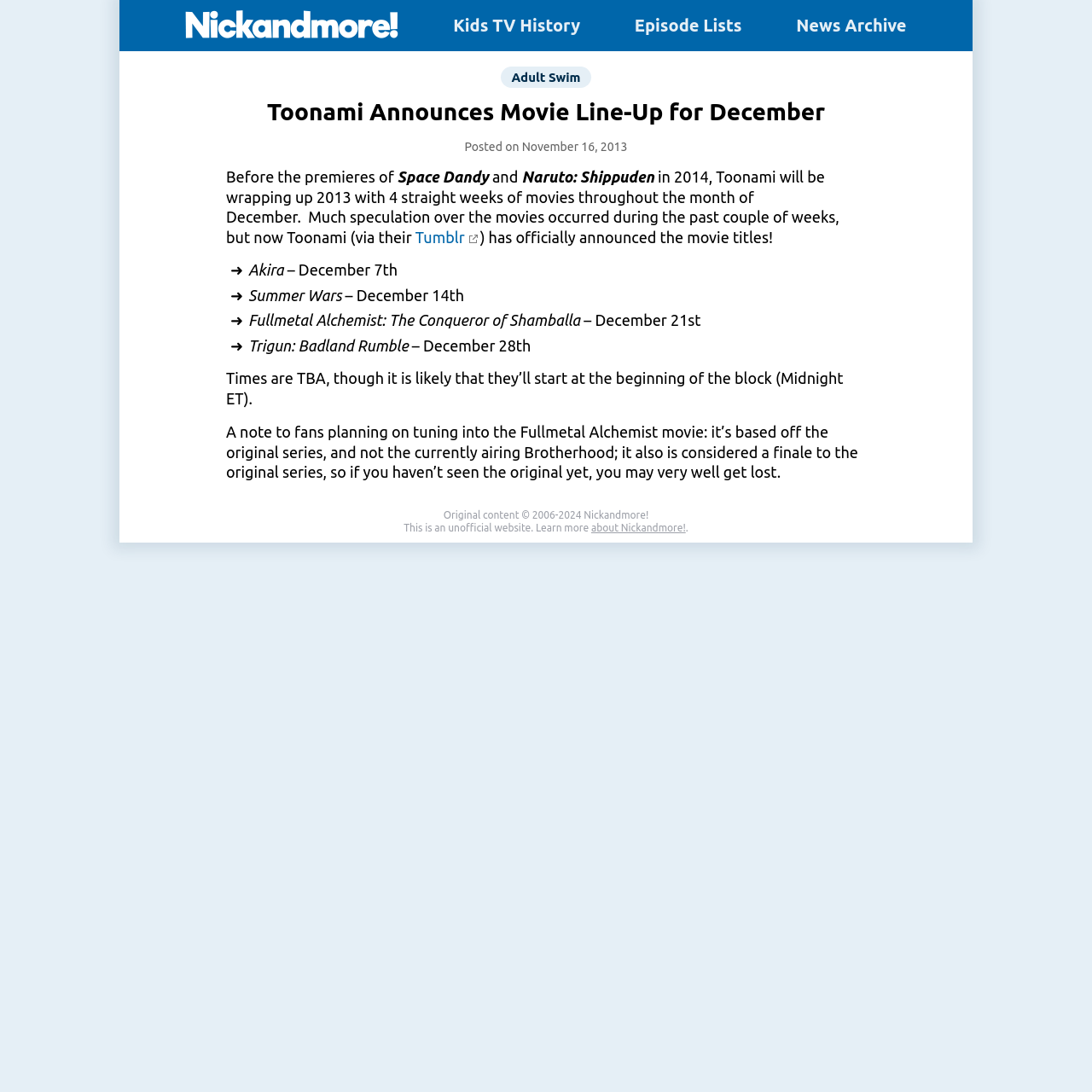Find the bounding box of the web element that fits this description: "Kids TV History".

[0.415, 0.016, 0.531, 0.031]